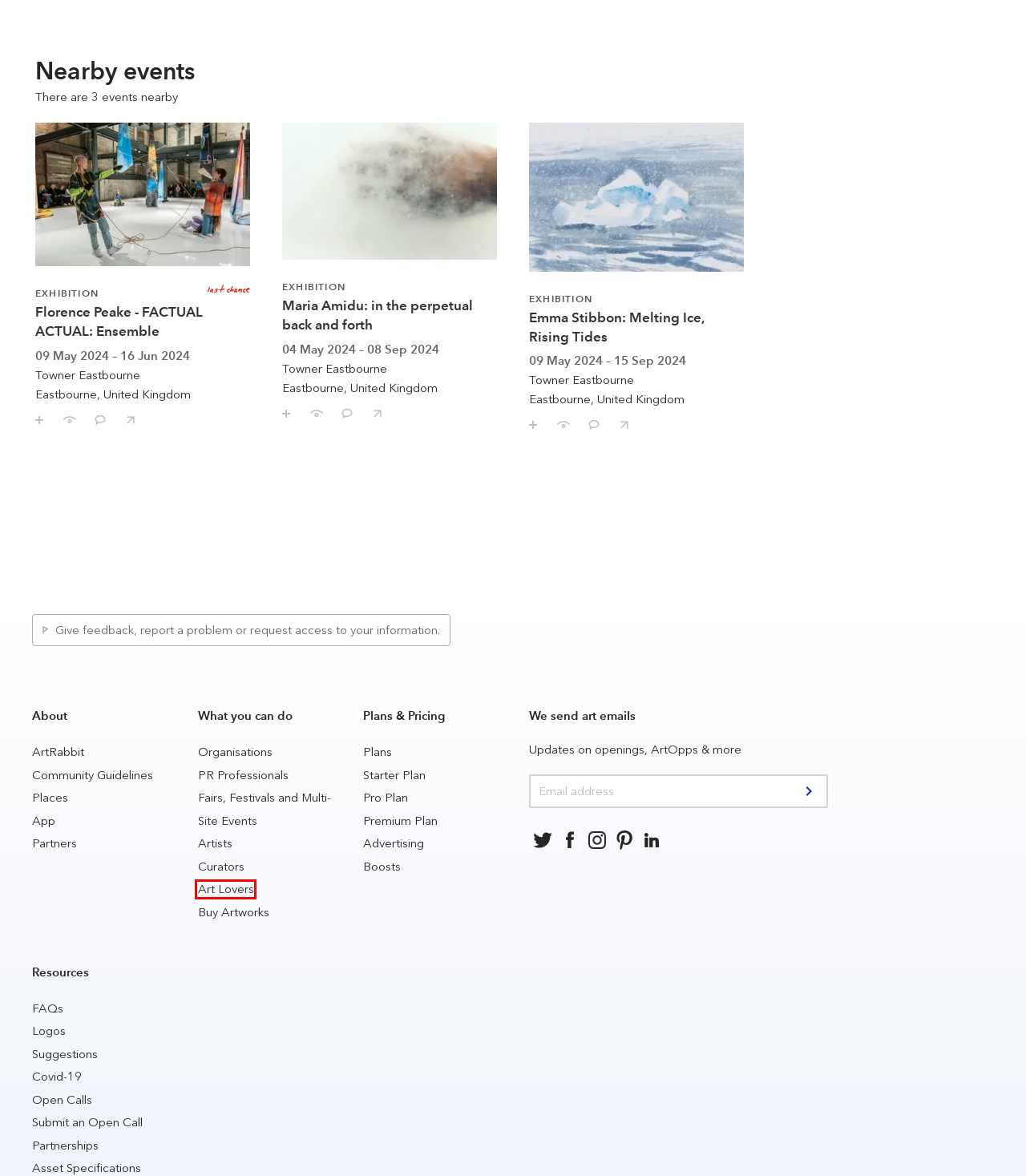Given a screenshot of a webpage with a red bounding box around an element, choose the most appropriate webpage description for the new page displayed after clicking the element within the bounding box. Here are the candidates:
A. The ArtRabbit App
B. For Art Lovers
C. For Artists
D. Showcase your organisation to art enthusiasts all over the world
E. About ArtRabbit
F. Artist Opportunities
G. For Curators
H. ArtRabbit Partners

B